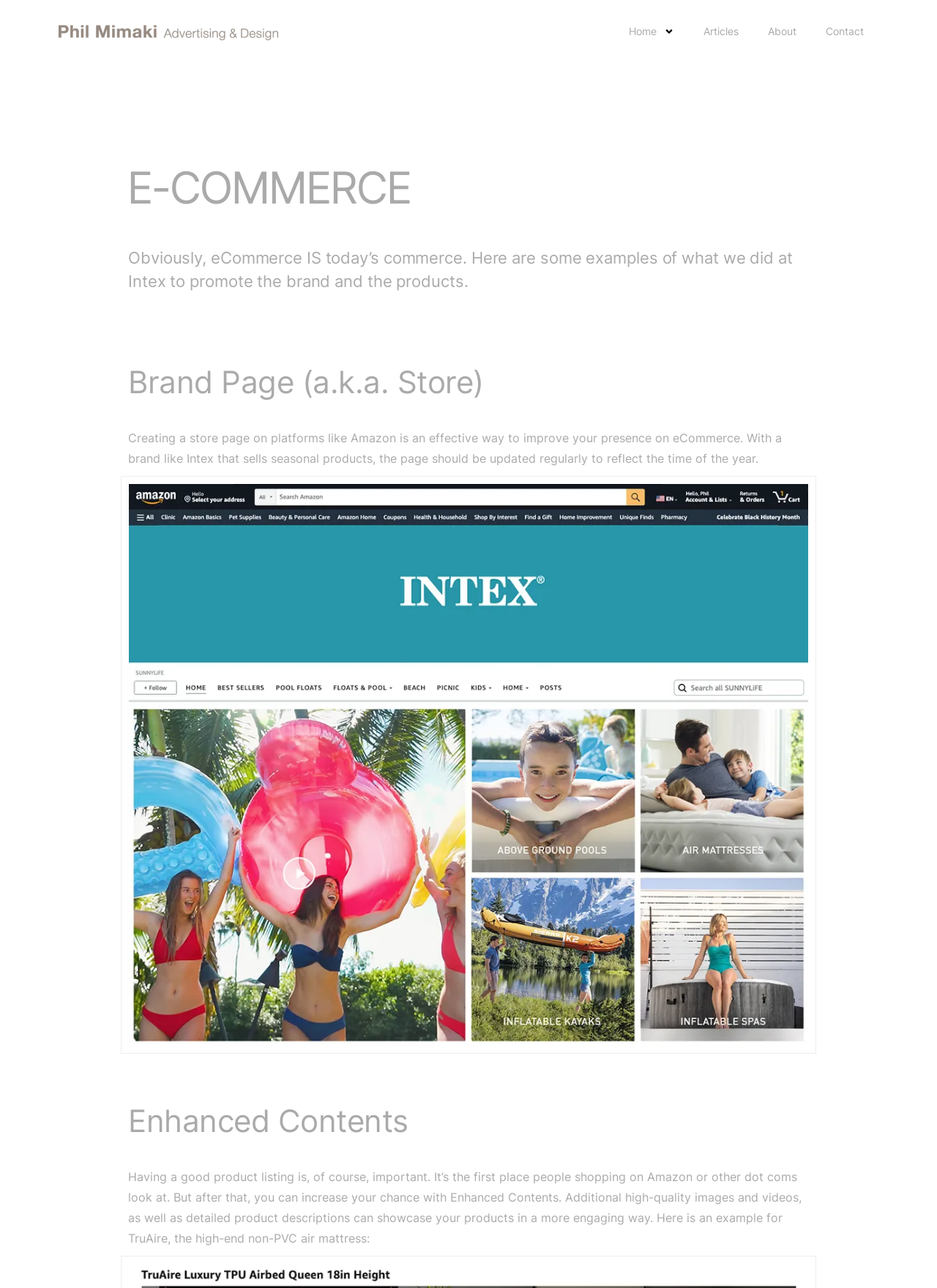What is Enhanced Contents used for?
Answer briefly with a single word or phrase based on the image.

Increase chance of sales